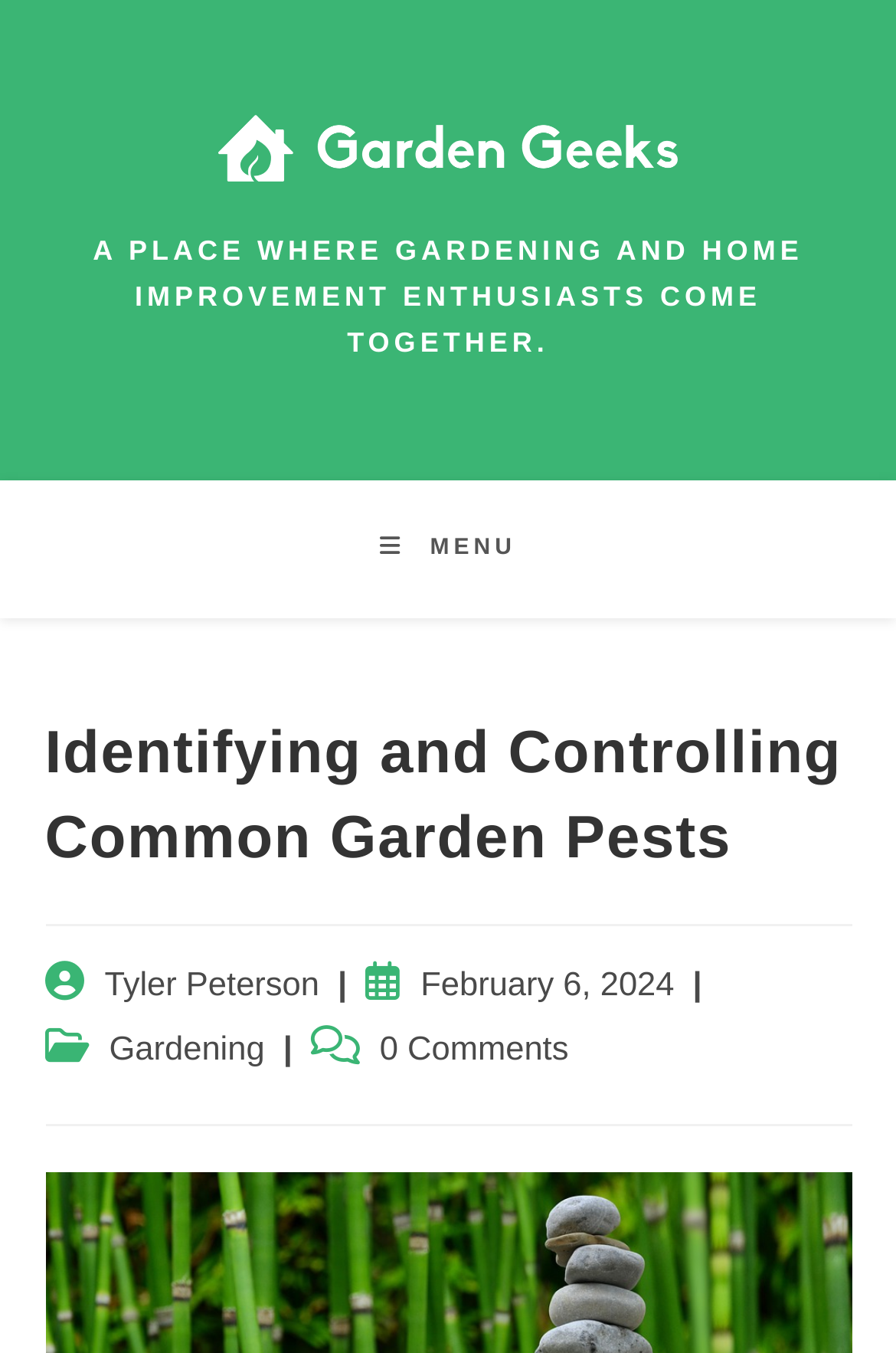How many comments does the post have?
Using the visual information, respond with a single word or phrase.

0 Comments